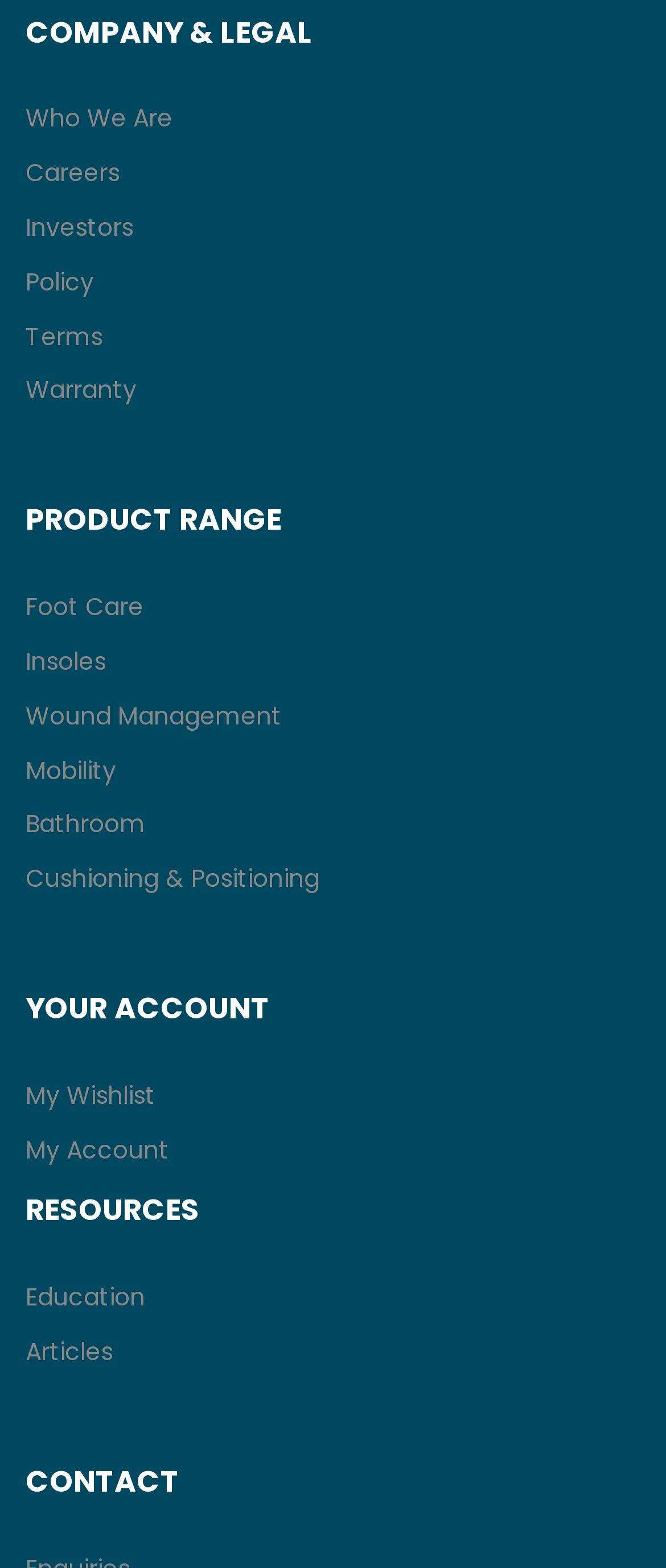Using the provided element description "Investors", determine the bounding box coordinates of the UI element.

[0.038, 0.133, 0.962, 0.159]